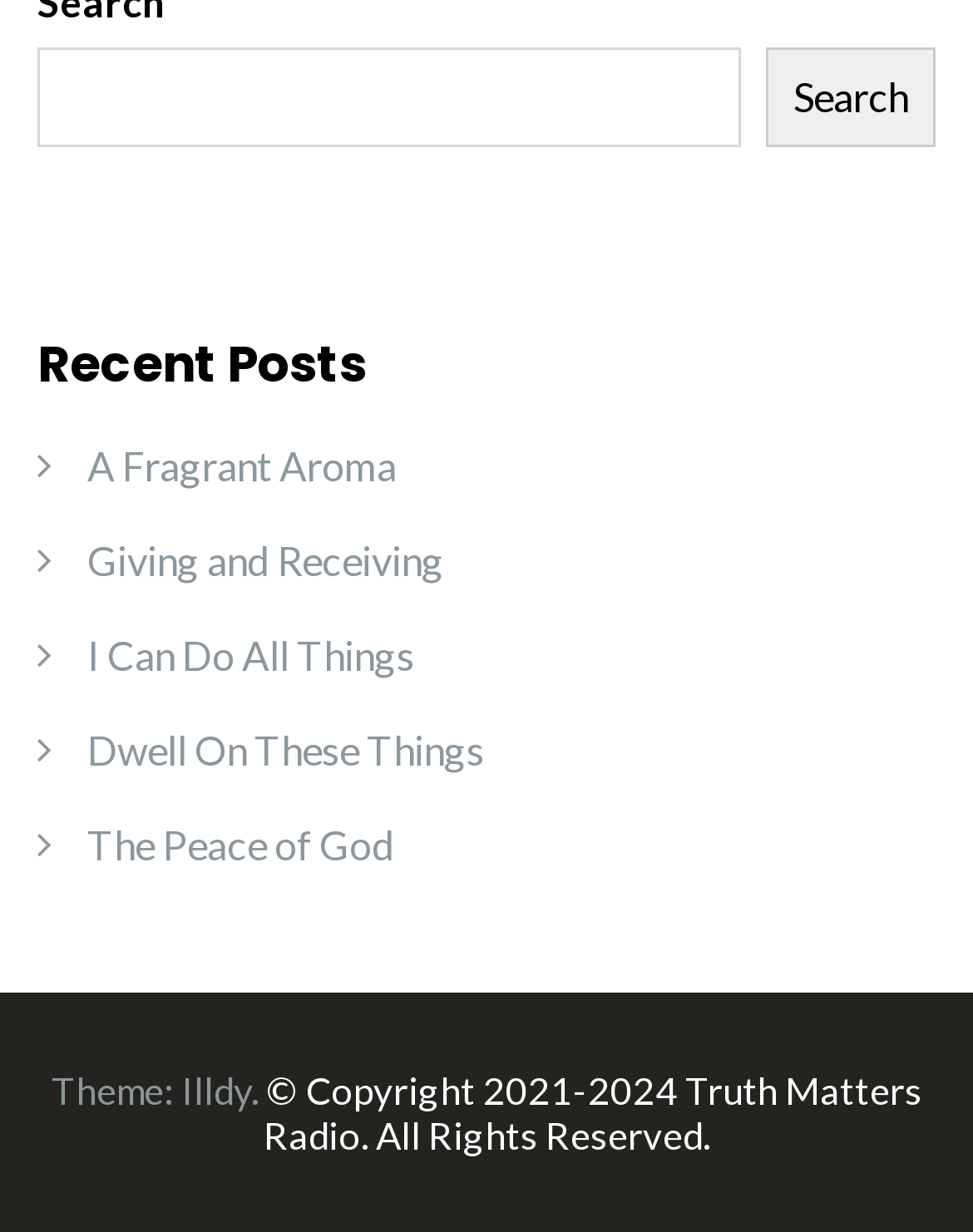Provide a single word or phrase answer to the question: 
What is the theme of this website?

Illdy